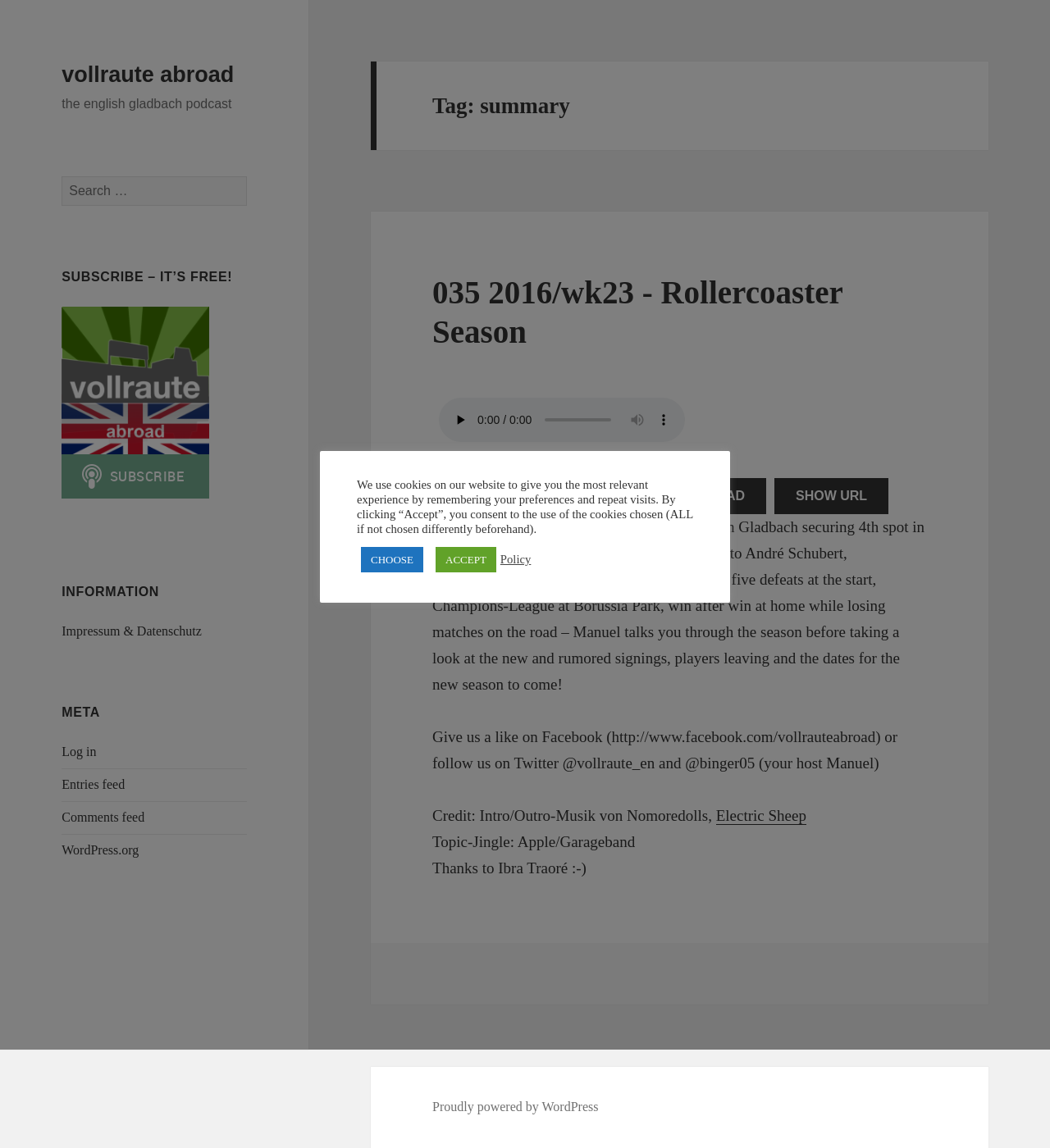Can you specify the bounding box coordinates of the area that needs to be clicked to fulfill the following instruction: "Subscribe to the podcast"?

[0.059, 0.233, 0.235, 0.25]